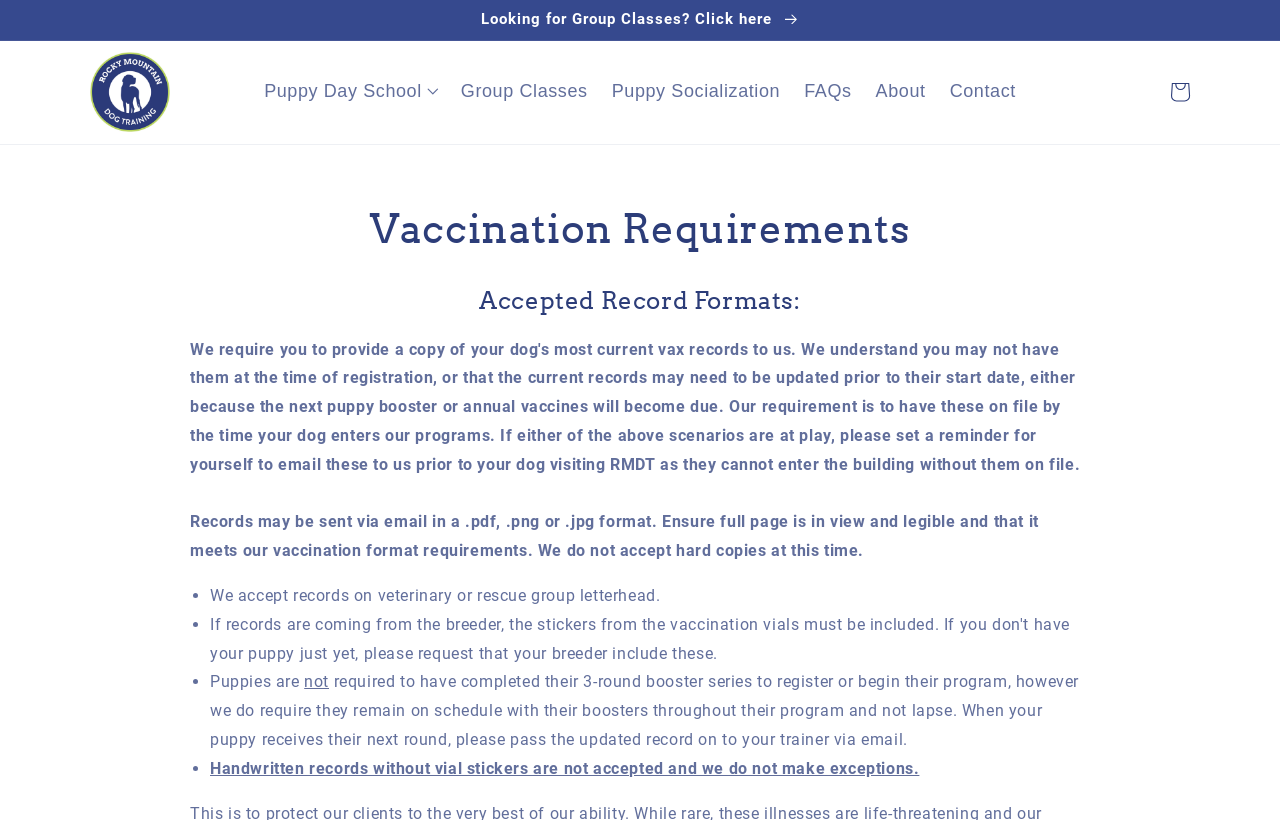Give a short answer to this question using one word or a phrase:
What format of vaccination records are accepted?

pdf, png, jpg